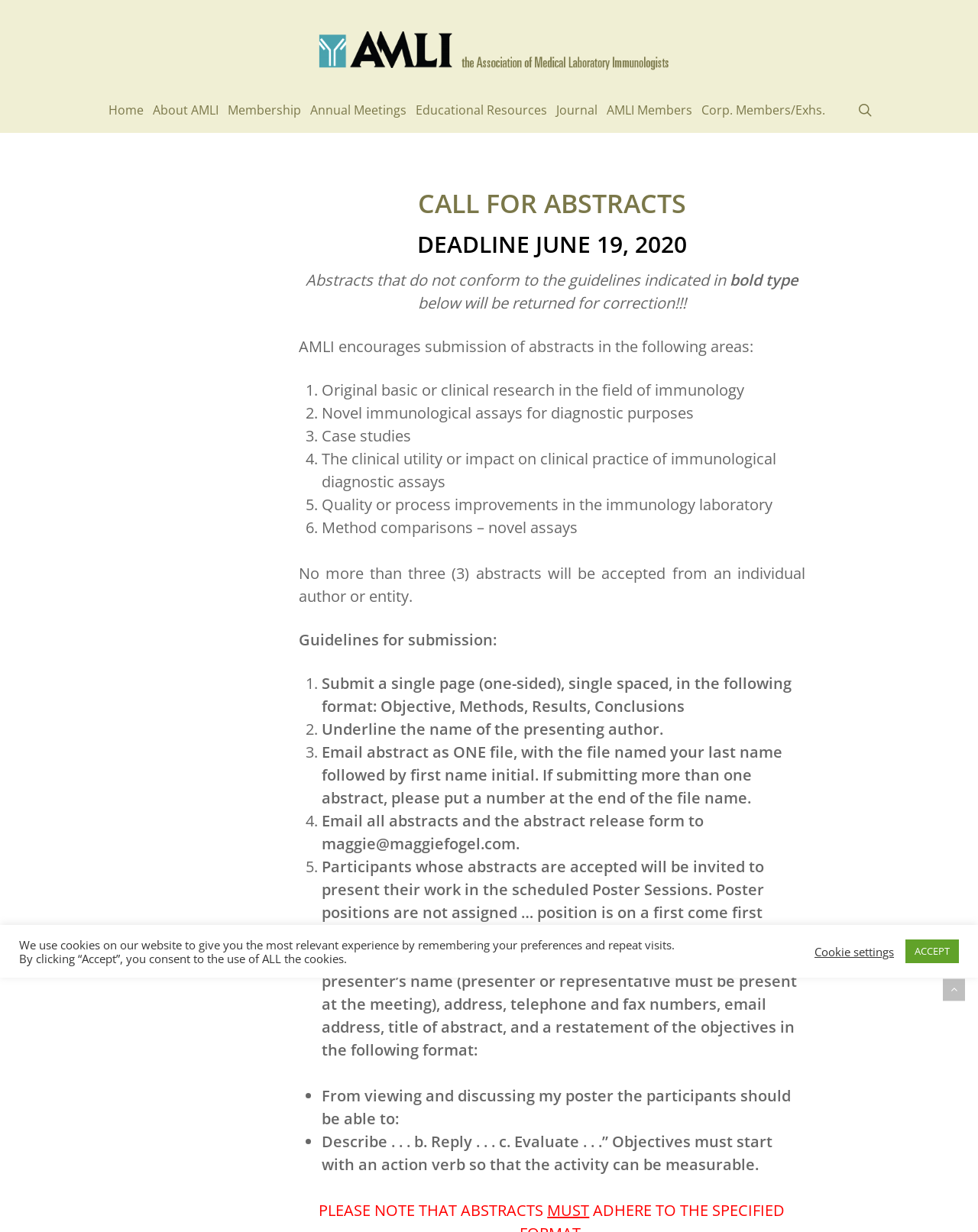Please provide a detailed answer to the question below by examining the image:
Where should the abstracts be emailed to?

The email address to which the abstracts should be sent is mentioned in the guidelines for submission, specifically in the instruction 'Email all abstracts and the abstract release form to maggie@maggiefogel.com'.